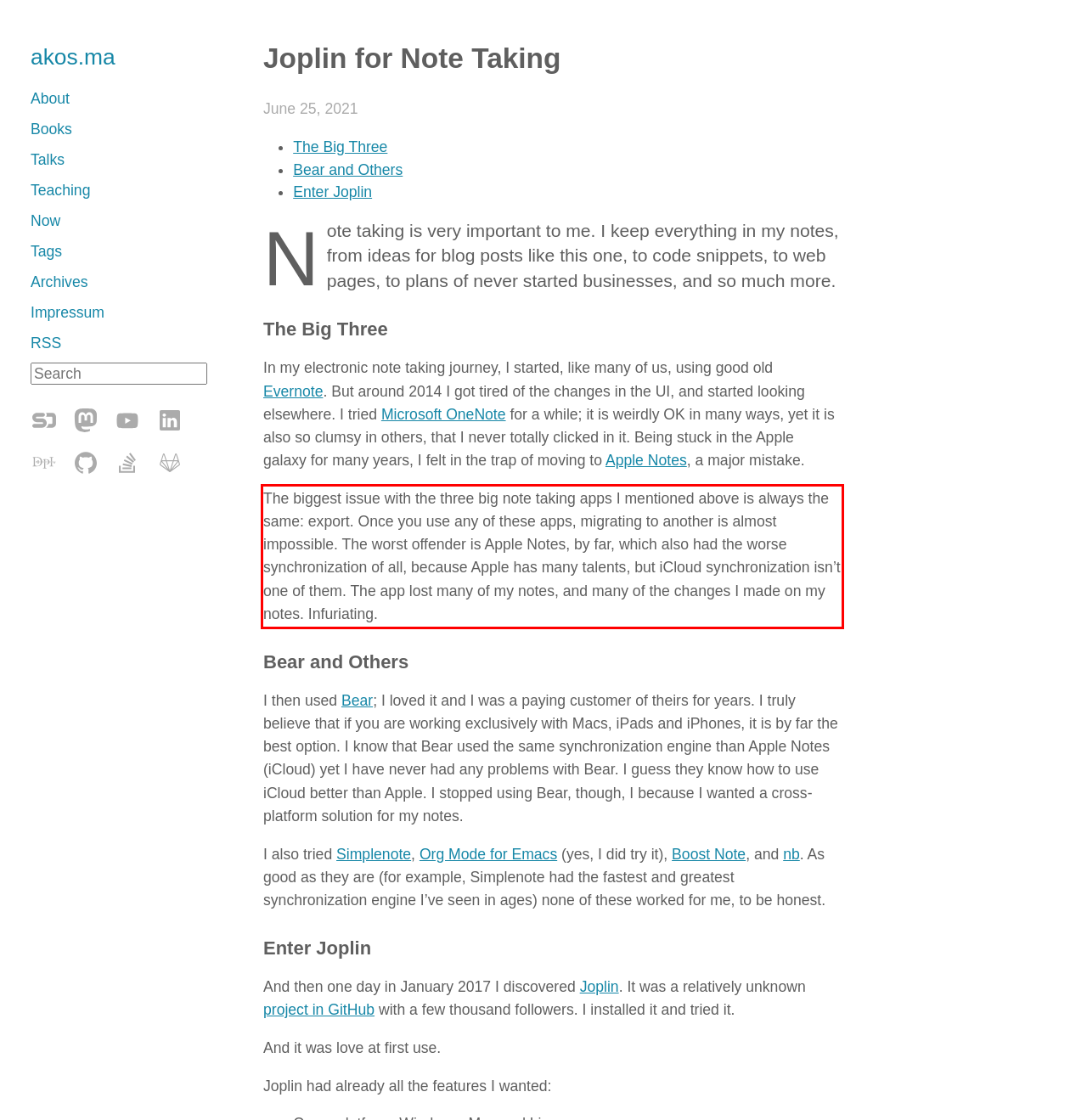View the screenshot of the webpage and identify the UI element surrounded by a red bounding box. Extract the text contained within this red bounding box.

The biggest issue with the three big note taking apps I mentioned above is always the same: export. Once you use any of these apps, migrating to another is almost impossible. The worst offender is Apple Notes, by far, which also had the worse synchronization of all, because Apple has many talents, but iCloud synchronization isn’t one of them. The app lost many of my notes, and many of the changes I made on my notes. Infuriating.